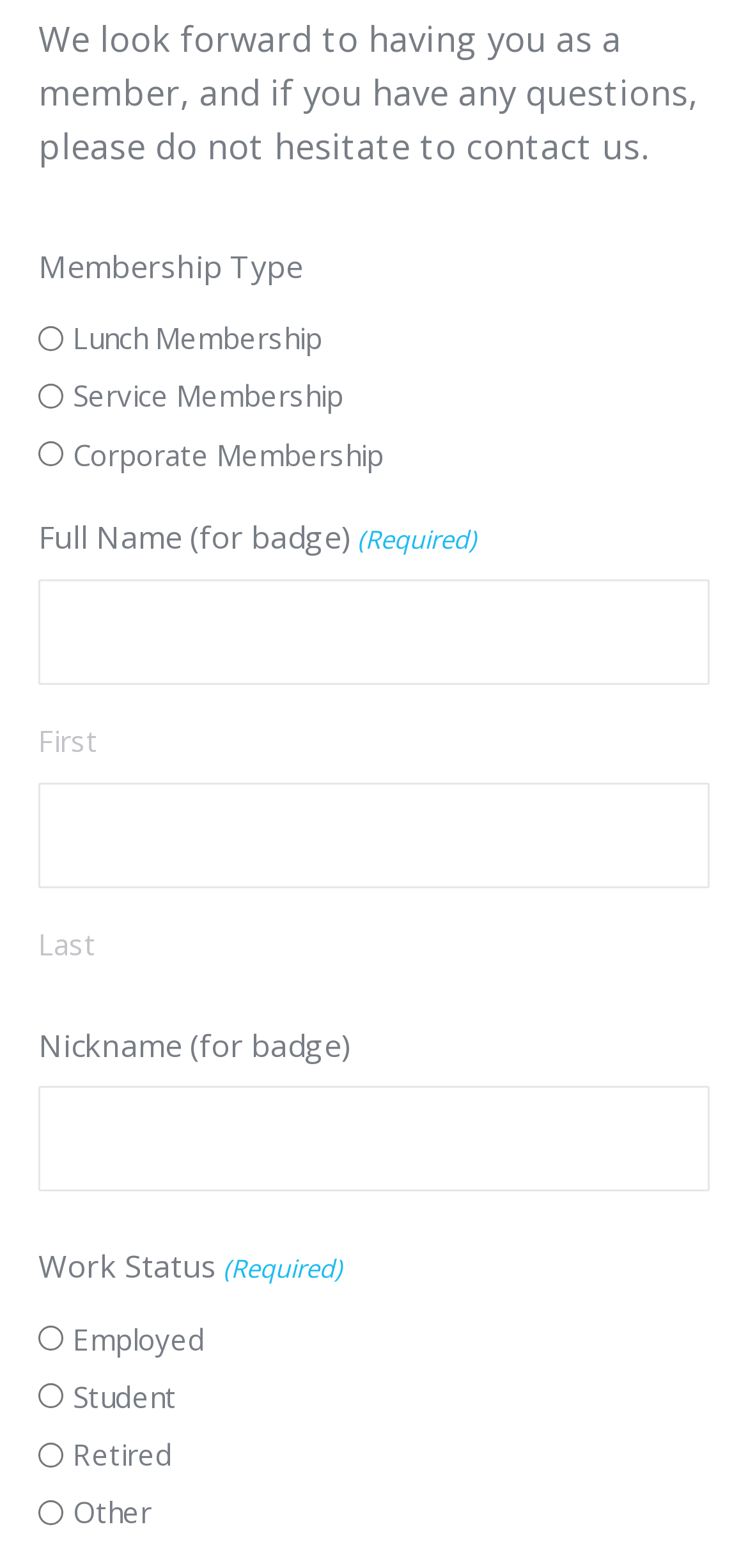Identify the bounding box coordinates of the area that should be clicked in order to complete the given instruction: "enter First name". The bounding box coordinates should be four float numbers between 0 and 1, i.e., [left, top, right, bottom].

[0.051, 0.369, 0.949, 0.436]